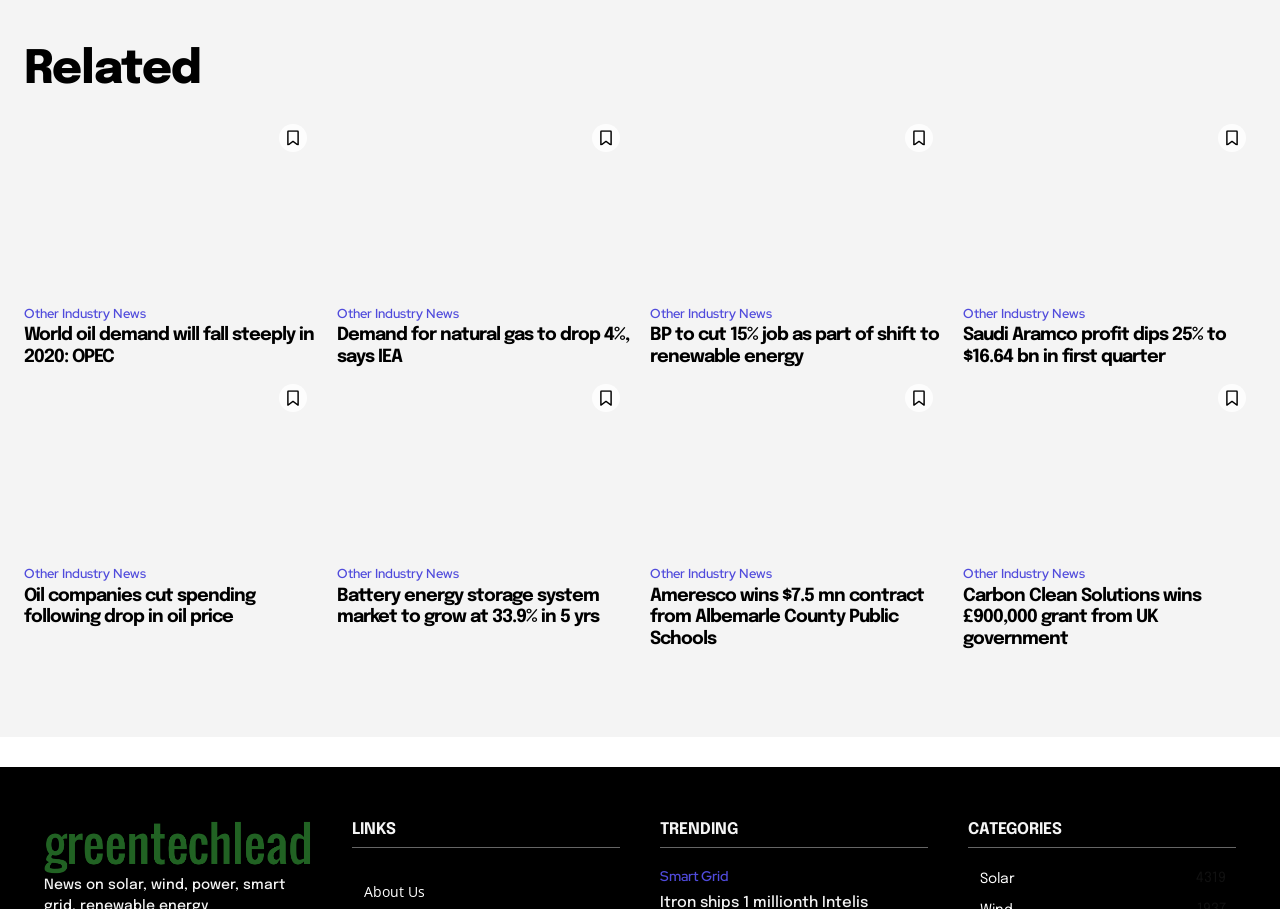Specify the bounding box coordinates for the region that must be clicked to perform the given instruction: "Click on the link 'Smart Grid'".

[0.516, 0.955, 0.57, 0.974]